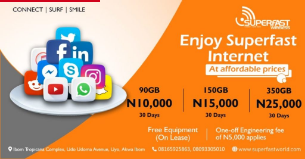Generate an in-depth description of the visual content.

The image promotes "Superfast Internet" services offered at competitive prices. It highlights three attractive data plans: 

- **90GB for N10,000** over 30 days,
- **150GB for N15,000** within the same duration,
- **350GB for N25,000**, also for 30 days.

The promotional banner emphasizes affordability and accessibility, stating that free equipment is available on lease. Additionally, there is a **one-off engineering fee of N5,000** applicable. The background features colorful social media icons, conveying a modern, digital-friendly vibe. 

The branding is prominently displayed at the top, reinforcing the message that users can "Connect, Surf, and Smile" with their services. The contact details at the bottom suggest that potential customers can easily approach the company for inquiries, along with their website for more information. This invitation to connect is supported by the stylish, vibrant design of the advertisement.